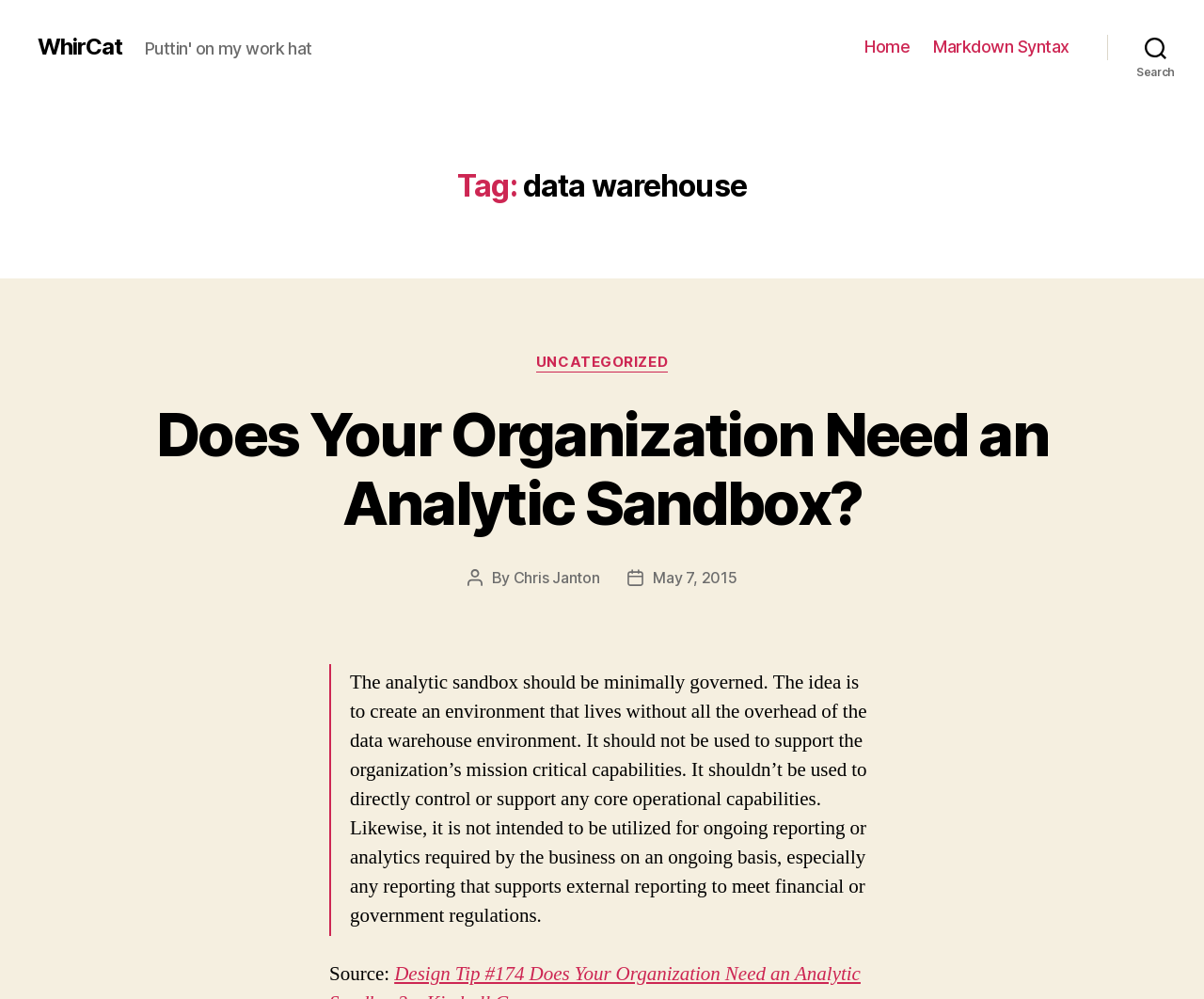Identify the bounding box of the HTML element described as: "Markdown Syntax".

[0.775, 0.037, 0.888, 0.057]